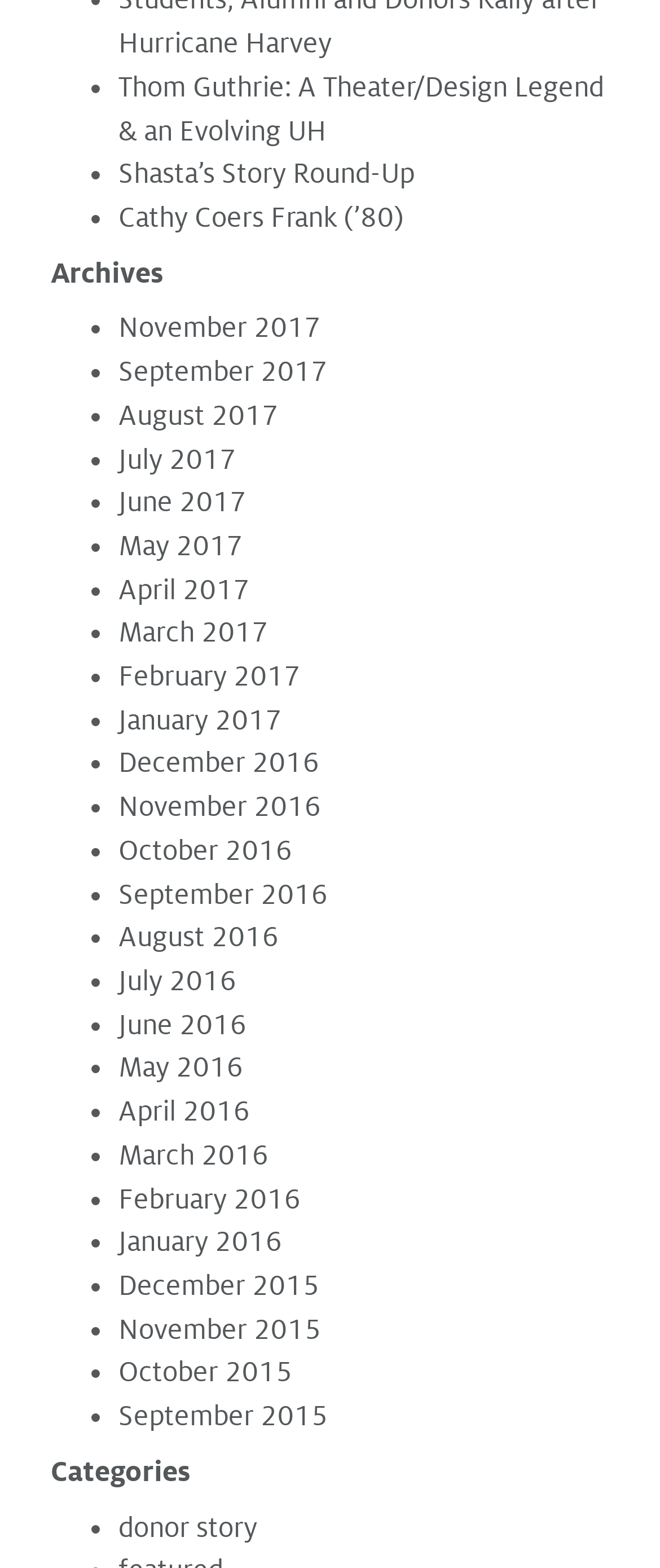How are the links organized on this webpage?
Please answer using one word or phrase, based on the screenshot.

By date and category